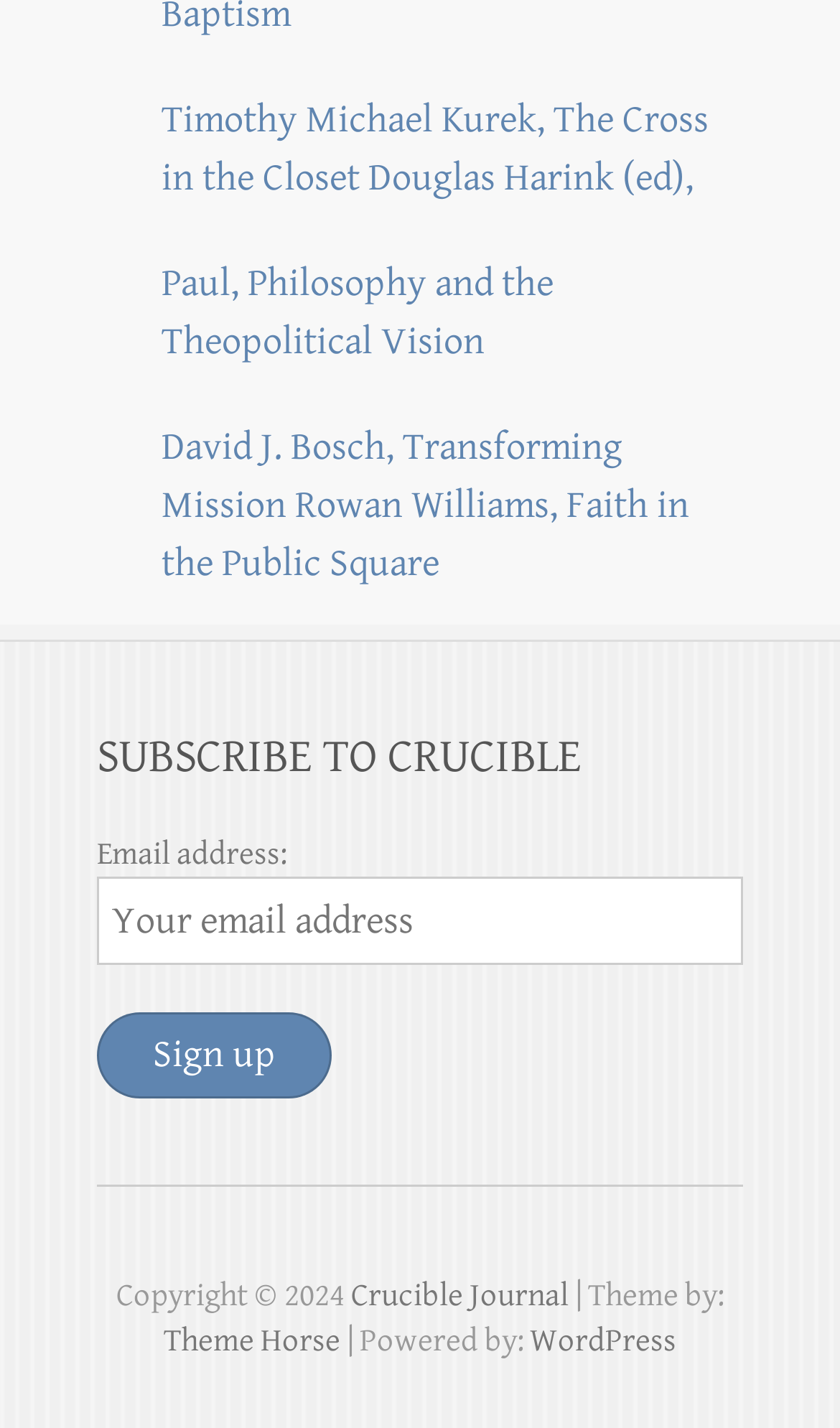Give a one-word or short-phrase answer to the following question: 
What is the title of the first book?

The Cross in the Closet